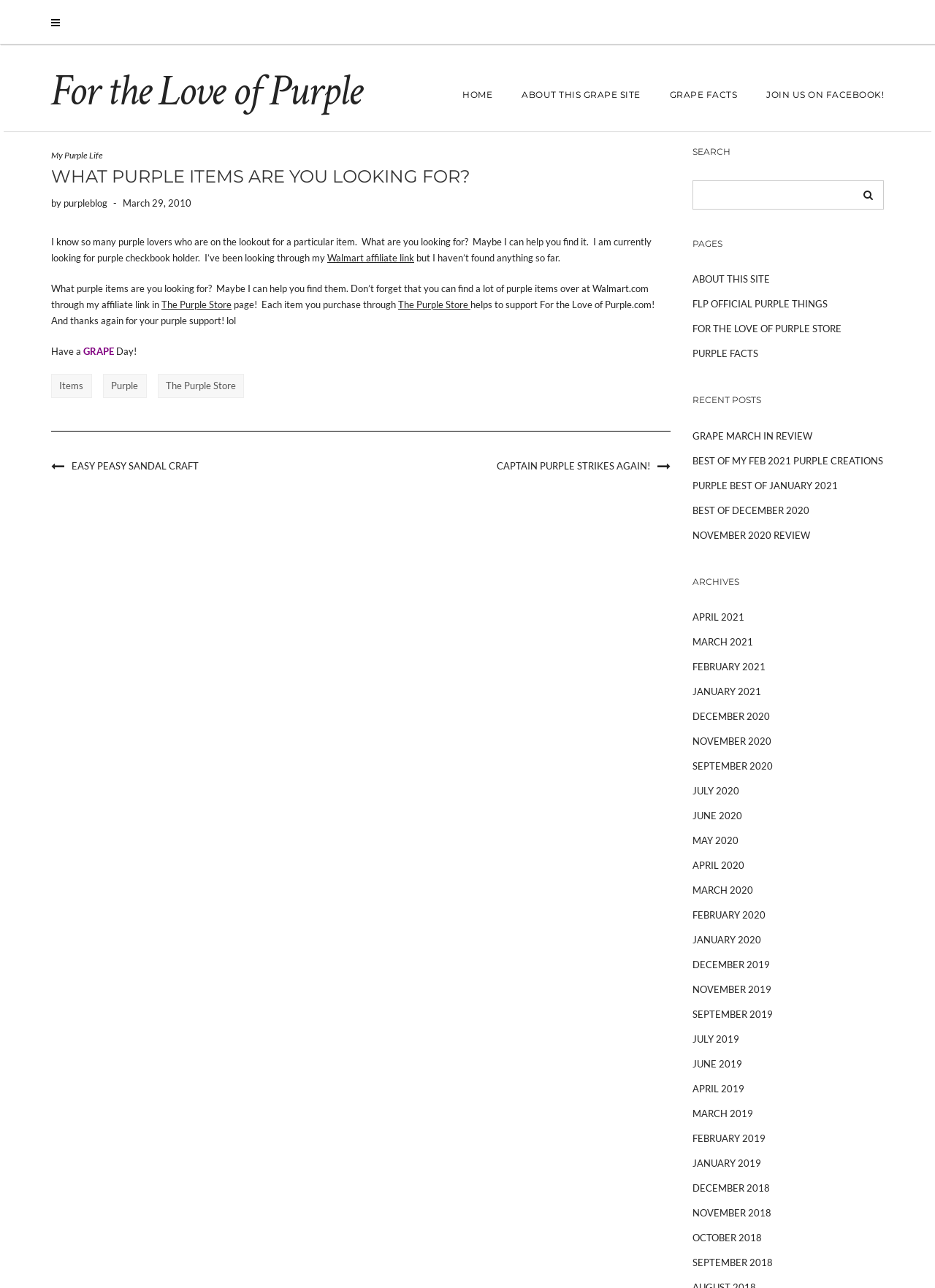Please provide a comprehensive answer to the question below using the information from the image: What is the purpose of the search bar?

The search bar is located in the top-right section of the webpage, and is labeled as 'SEARCH'. This suggests that the search bar is intended for readers to search the website for specific content, such as articles or products related to purple items.